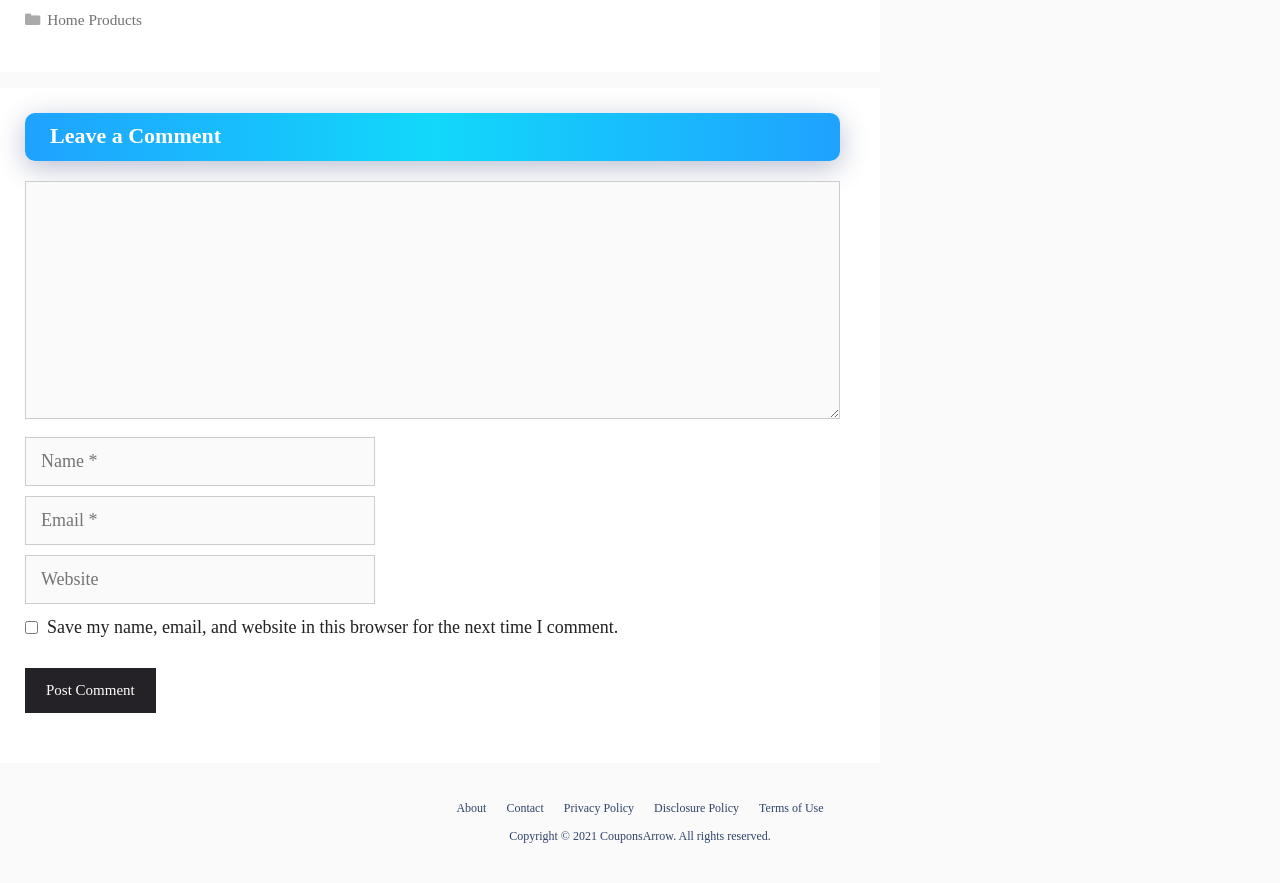What are the links in the footer section for?
By examining the image, provide a one-word or phrase answer.

About, Contact, etc.